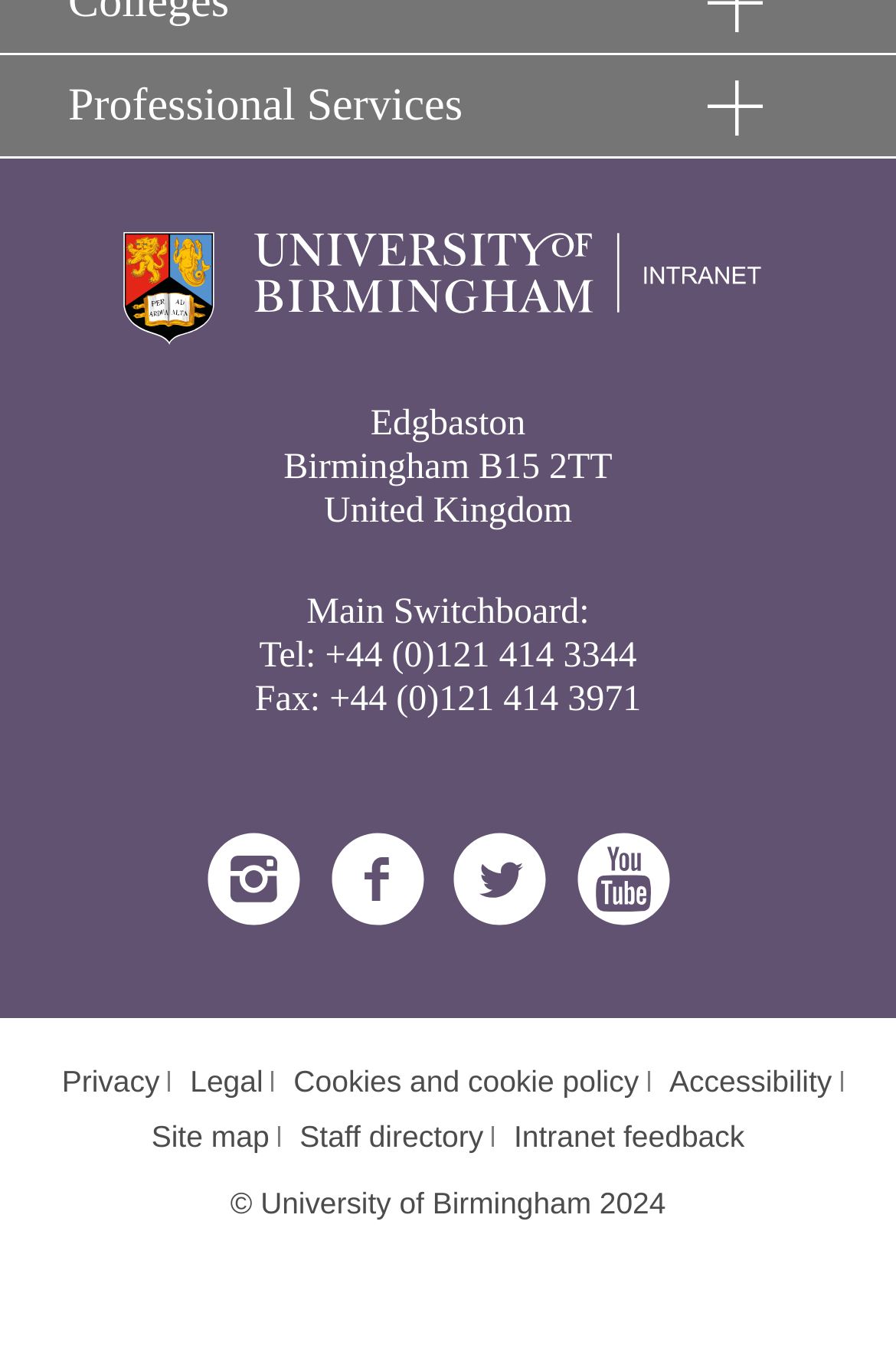What social media platforms does the university have?
Look at the screenshot and respond with a single word or phrase.

Instagram, Facebook, Twitter, Youtube